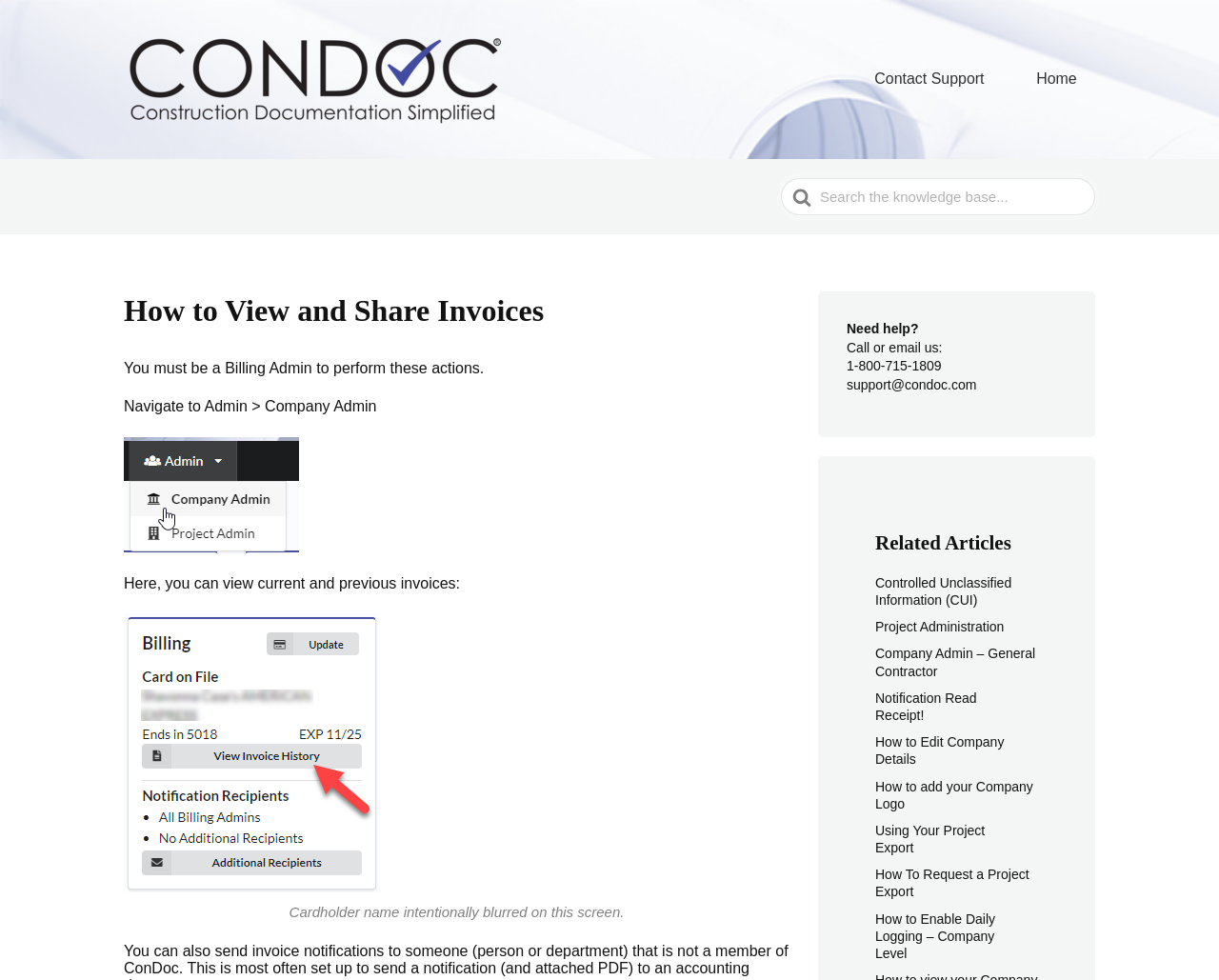How many related articles are listed?
Answer the question using a single word or phrase, according to the image.

9